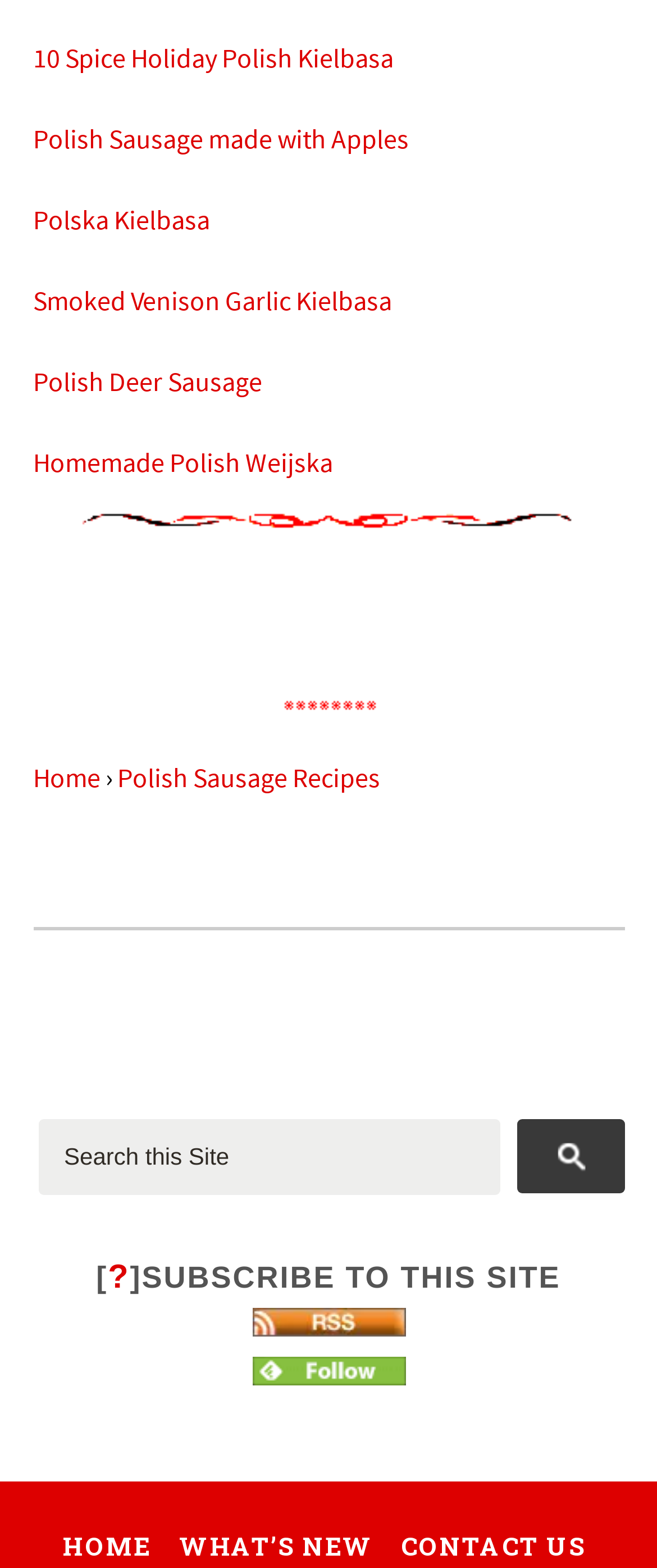Please find the bounding box coordinates of the element that you should click to achieve the following instruction: "Search for Polish sausage recipes". The coordinates should be presented as four float numbers between 0 and 1: [left, top, right, bottom].

[0.059, 0.714, 0.761, 0.762]